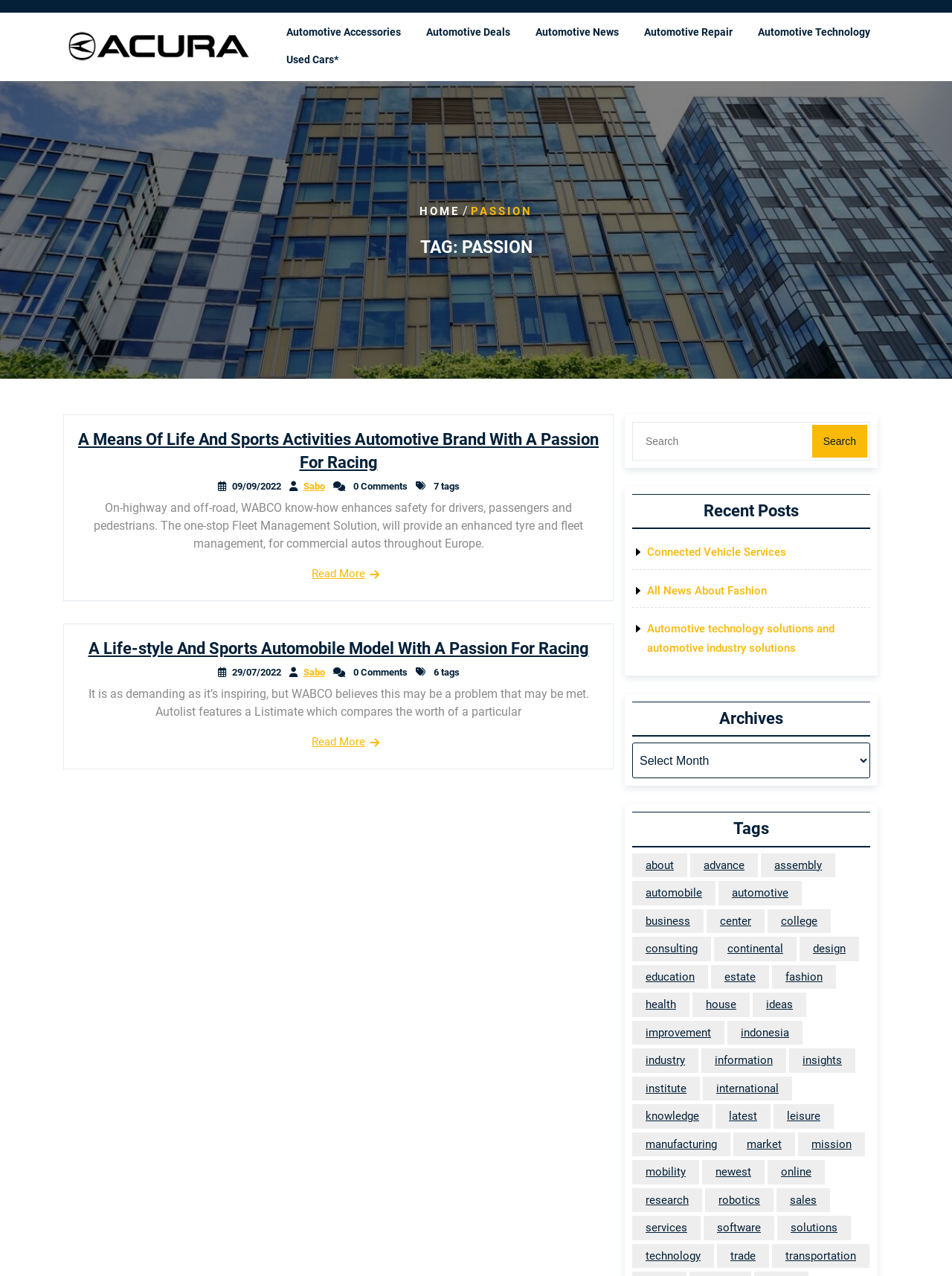How many items are associated with the tag 'automotive'?
Please respond to the question with as much detail as possible.

I found a link element with the text 'automotive (562 items)' in the 'Tags' section, which indicates the number of items associated with the tag 'automotive'.